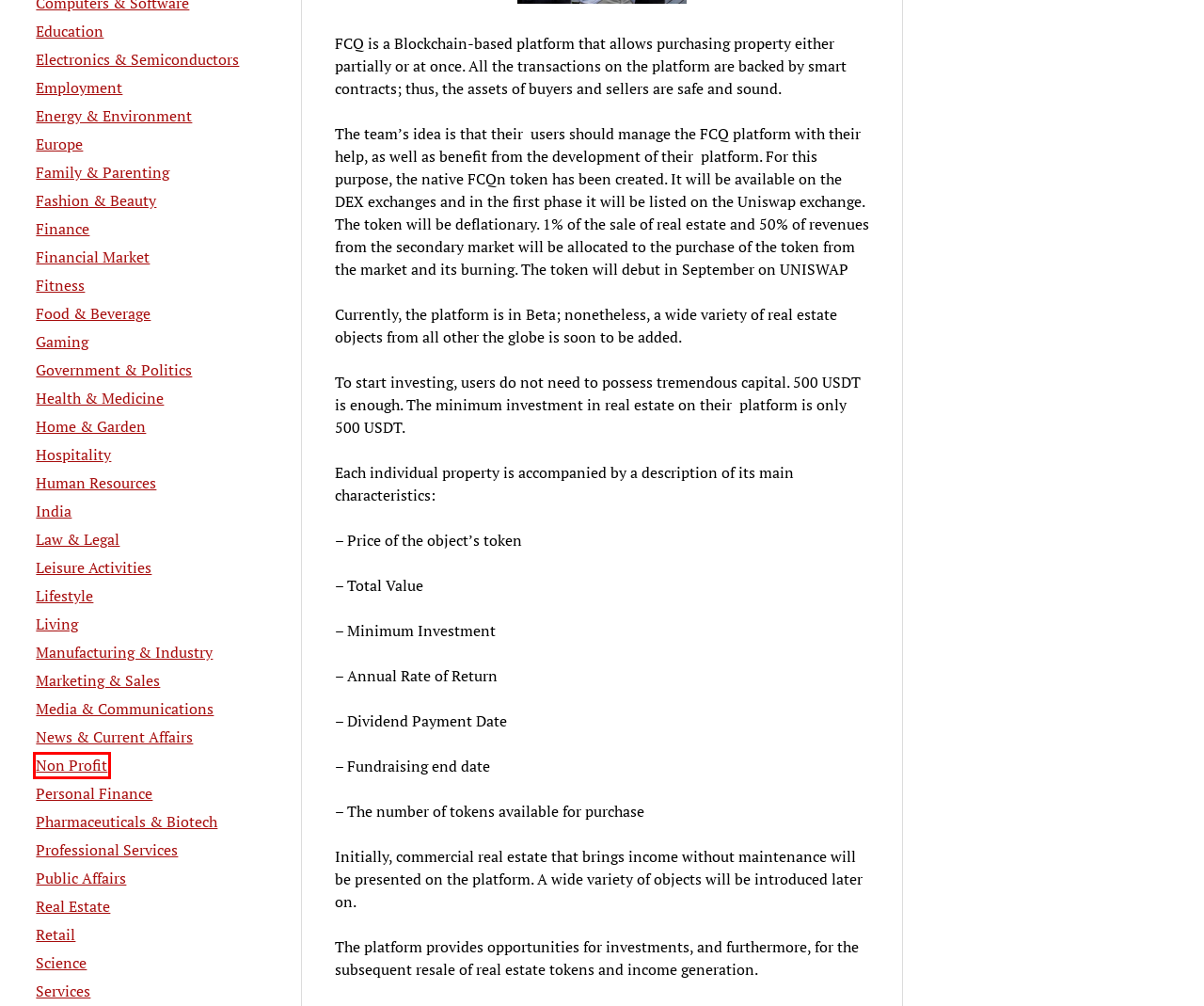You have a screenshot of a webpage with a red bounding box around a UI element. Determine which webpage description best matches the new webpage that results from clicking the element in the bounding box. Here are the candidates:
A. Living Archives - World of Online News
B. Marketing & Sales Archives - World of Online News
C. Hospitality Archives - World of Online News
D. Non Profit Archives - World of Online News
E. Human Resources Archives - World of Online News
F. Home & Garden Archives - World of Online News
G. Retail Archives - World of Online News
H. Public Affairs Archives - World of Online News

D